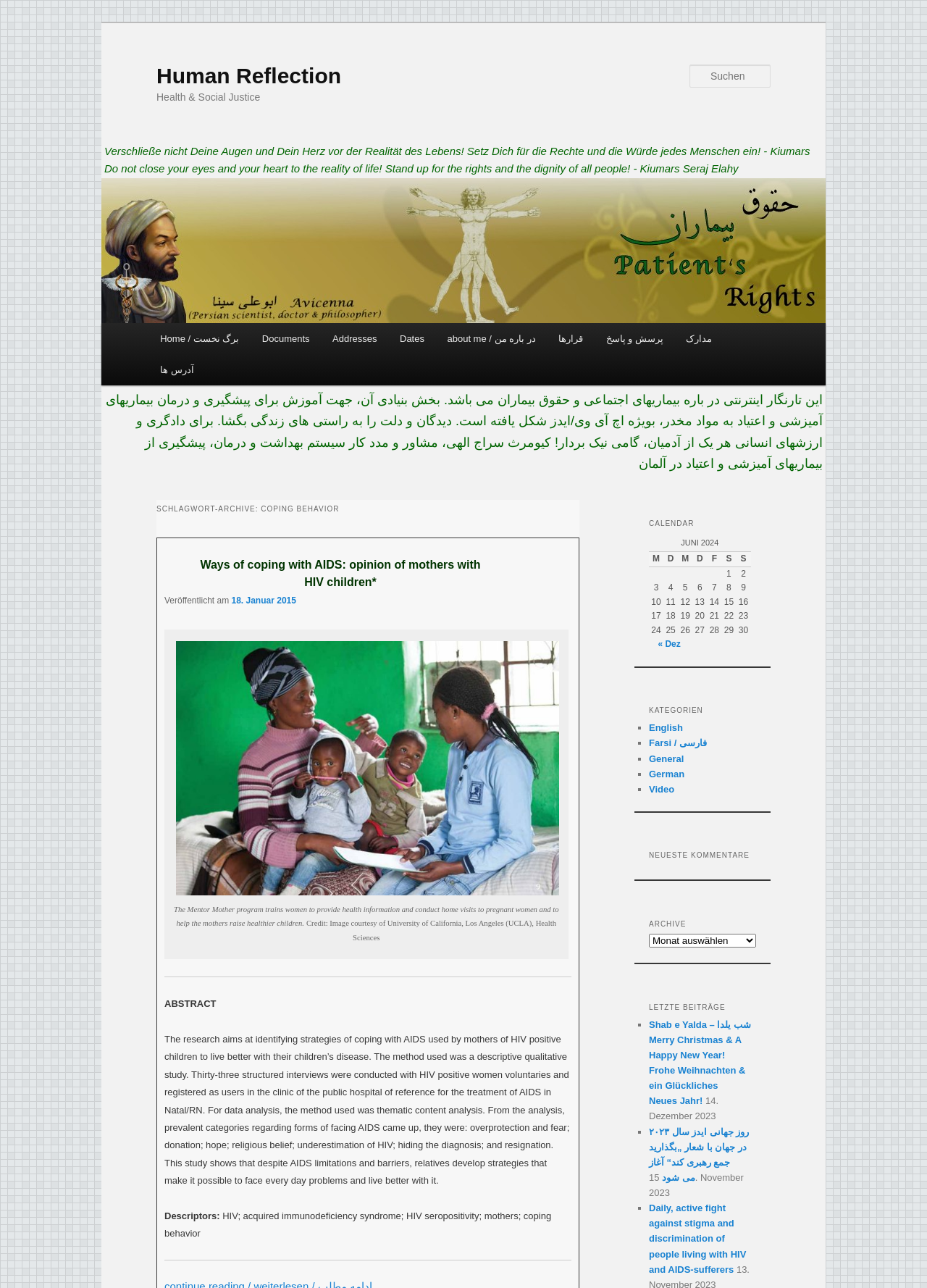Please find the bounding box coordinates of the element that you should click to achieve the following instruction: "Go to the home page". The coordinates should be presented as four float numbers between 0 and 1: [left, top, right, bottom].

None